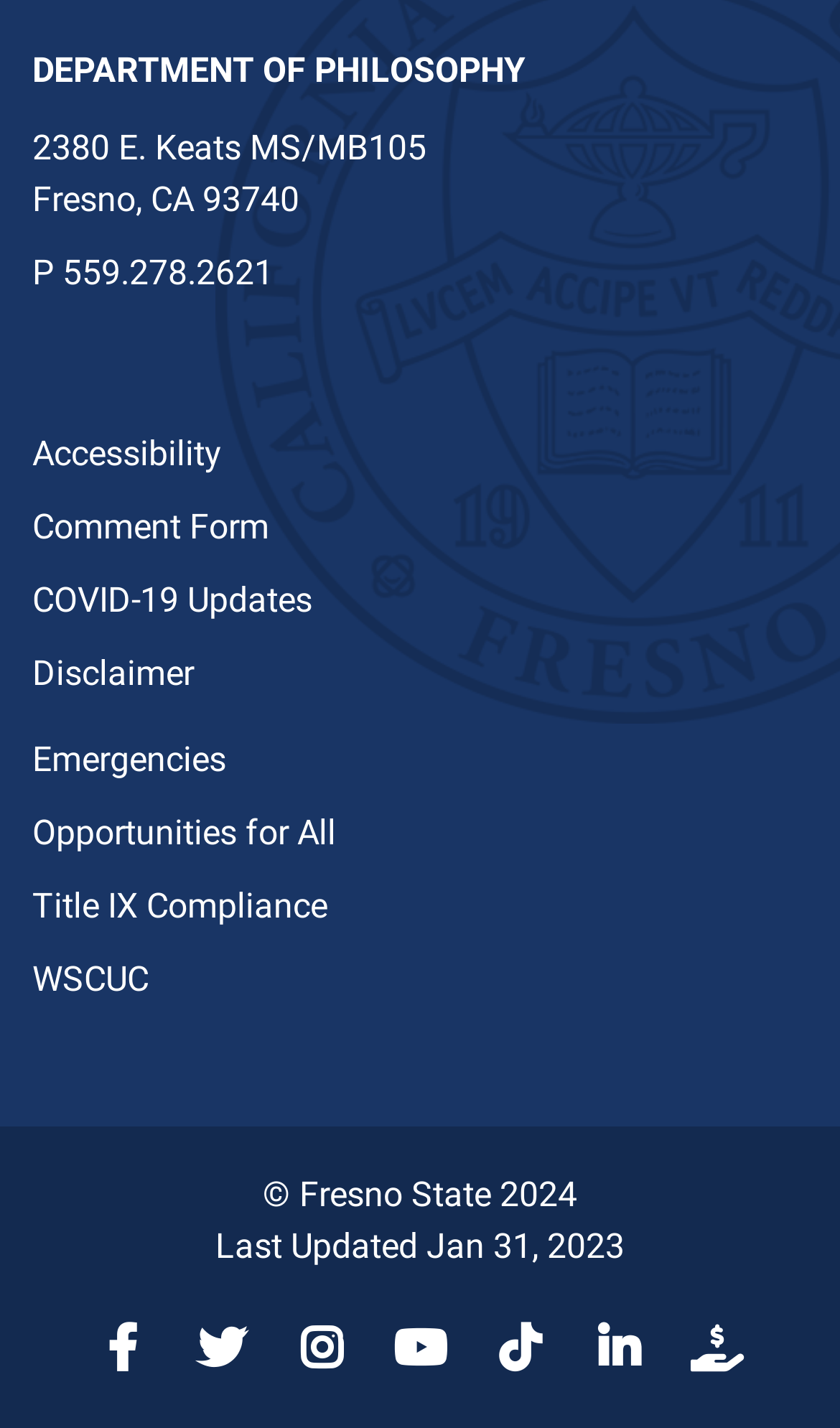Can you specify the bounding box coordinates of the area that needs to be clicked to fulfill the following instruction: "Call the phone number"?

[0.074, 0.176, 0.326, 0.205]